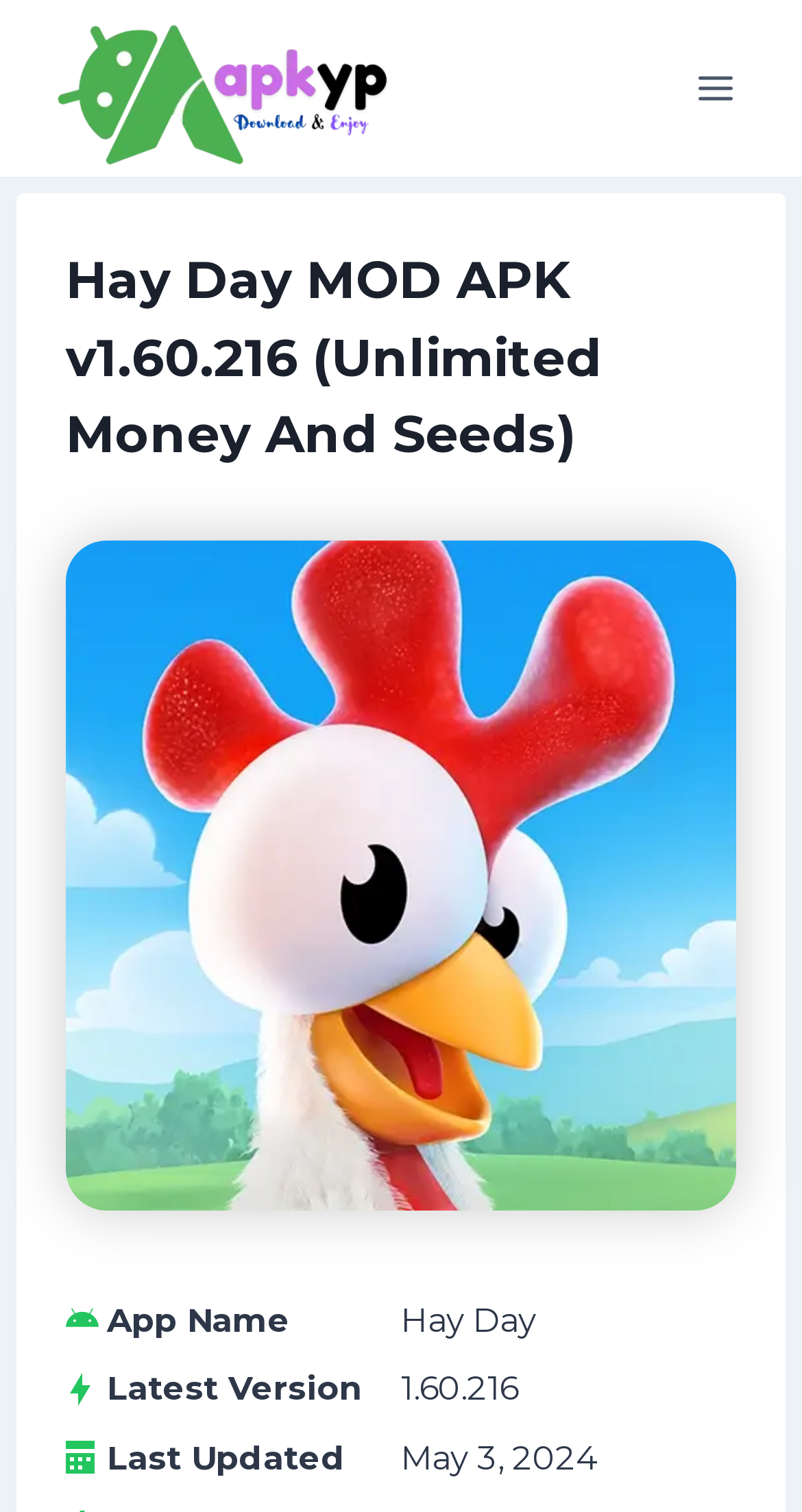What is the latest version of the app?
Based on the image, answer the question with as much detail as possible.

The latest version of the app can be found by looking at the 'Latest Version' section, which is located below the app name and has the value '1.60.216'.